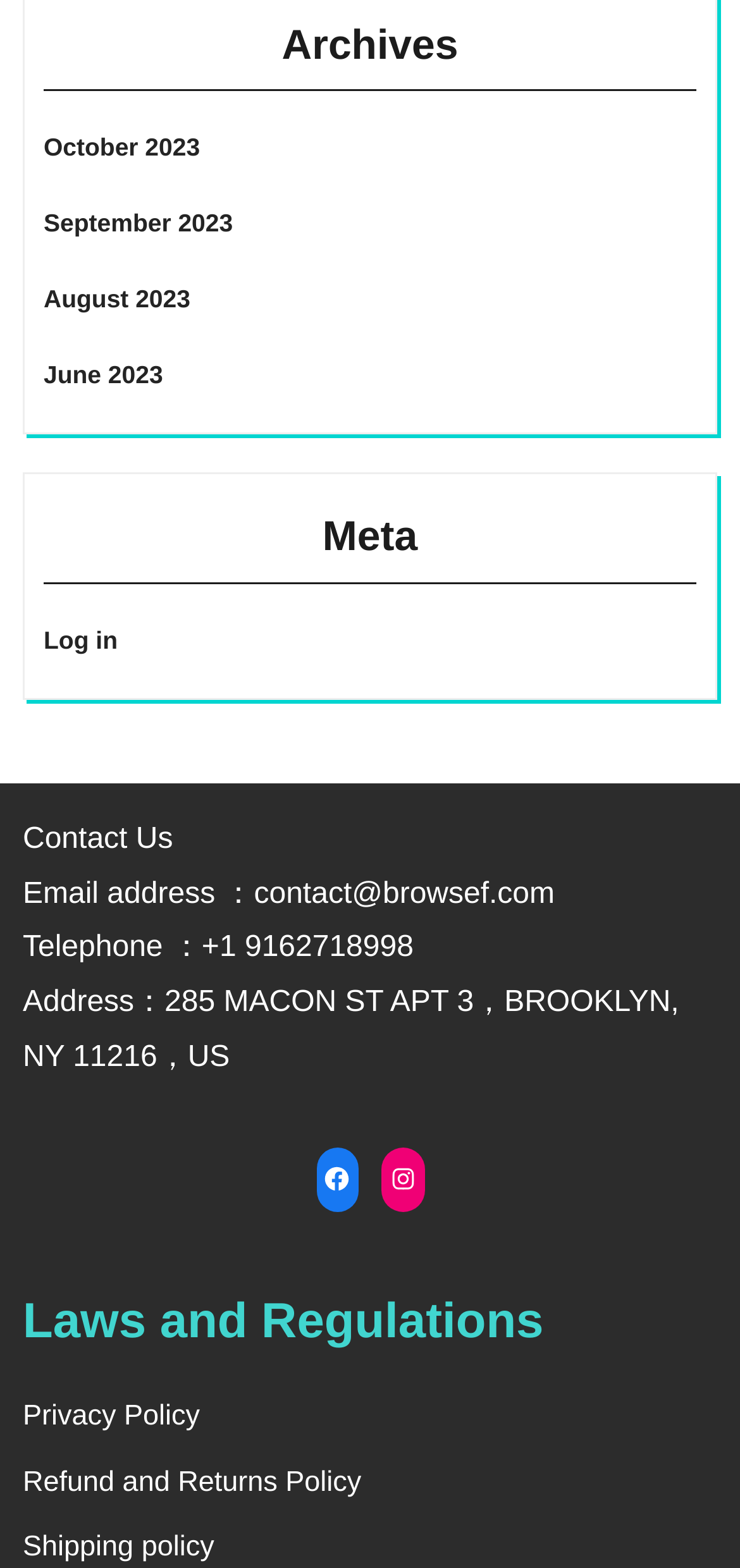Answer the question with a brief word or phrase:
What is the telephone number for contact?

+1 9162718998